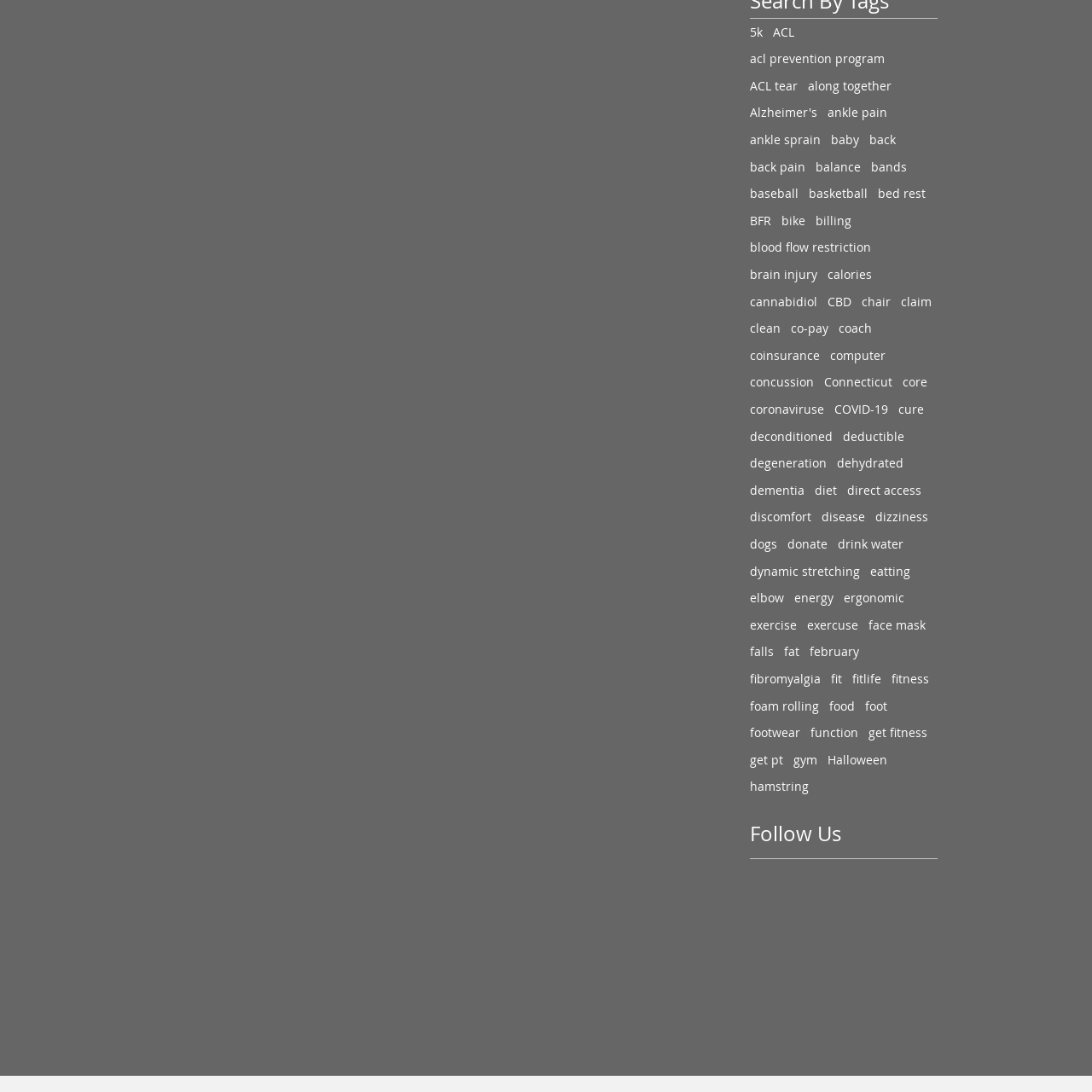Locate the bounding box coordinates of the region to be clicked to comply with the following instruction: "Visit the 'ACL tear' page". The coordinates must be four float numbers between 0 and 1, in the form [left, top, right, bottom].

[0.687, 0.071, 0.73, 0.086]